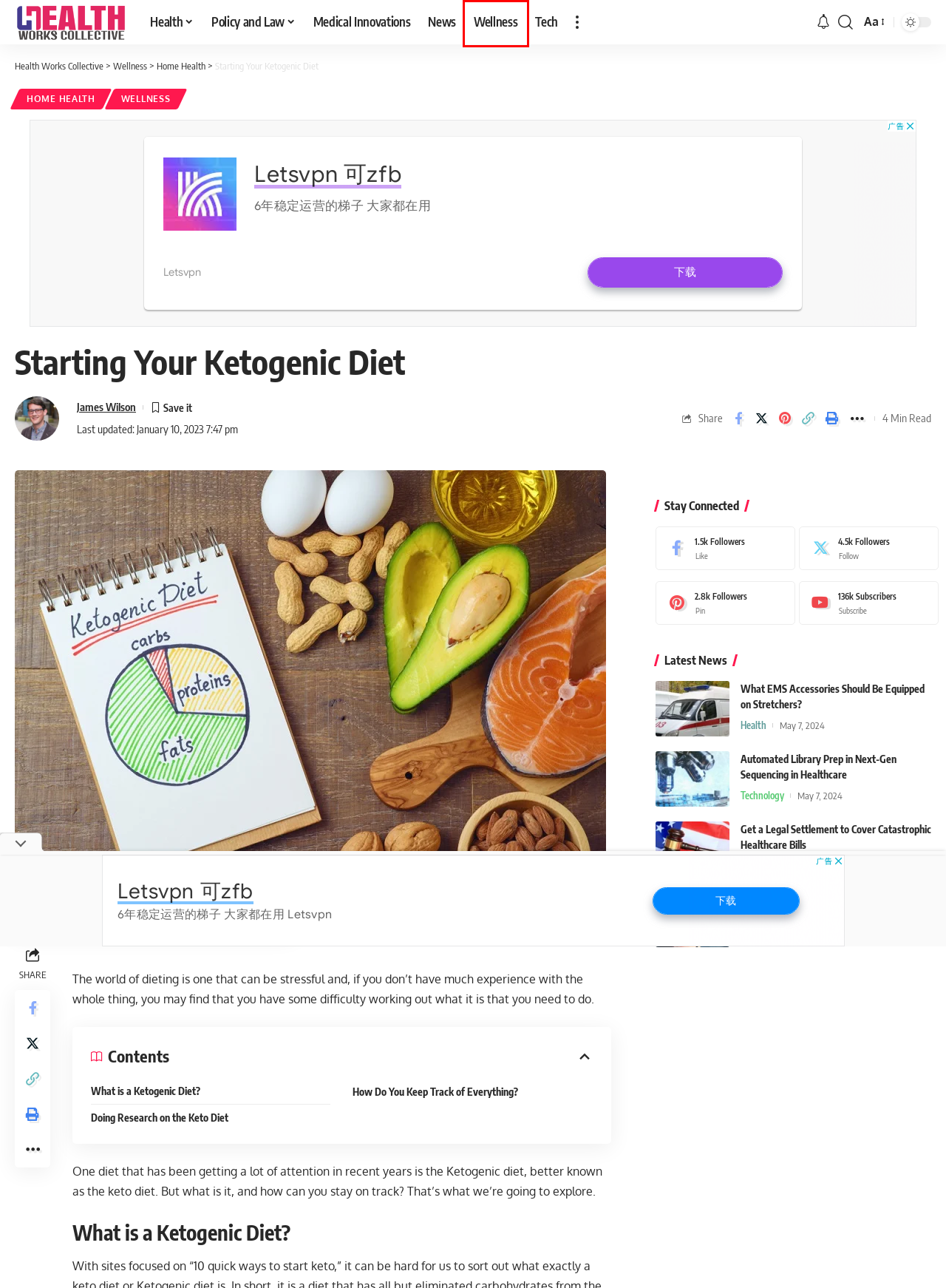You are given a screenshot of a webpage with a red rectangle bounding box. Choose the best webpage description that matches the new webpage after clicking the element in the bounding box. Here are the candidates:
A. Wellness Archives - Health Works Collective
B. What Happens After You Donate Your Body To Science?
C. Home Health Archives - Health Works Collective
D. Automated Library Prep in Next-Gen Sequencing in Healthcare
E. Health Works Collective - News and Analysis on Global Health
F. Technology Archives - Health Works Collective
G. News Archives - Health Works Collective
H. James Wilson, Author at Health Works Collective

A